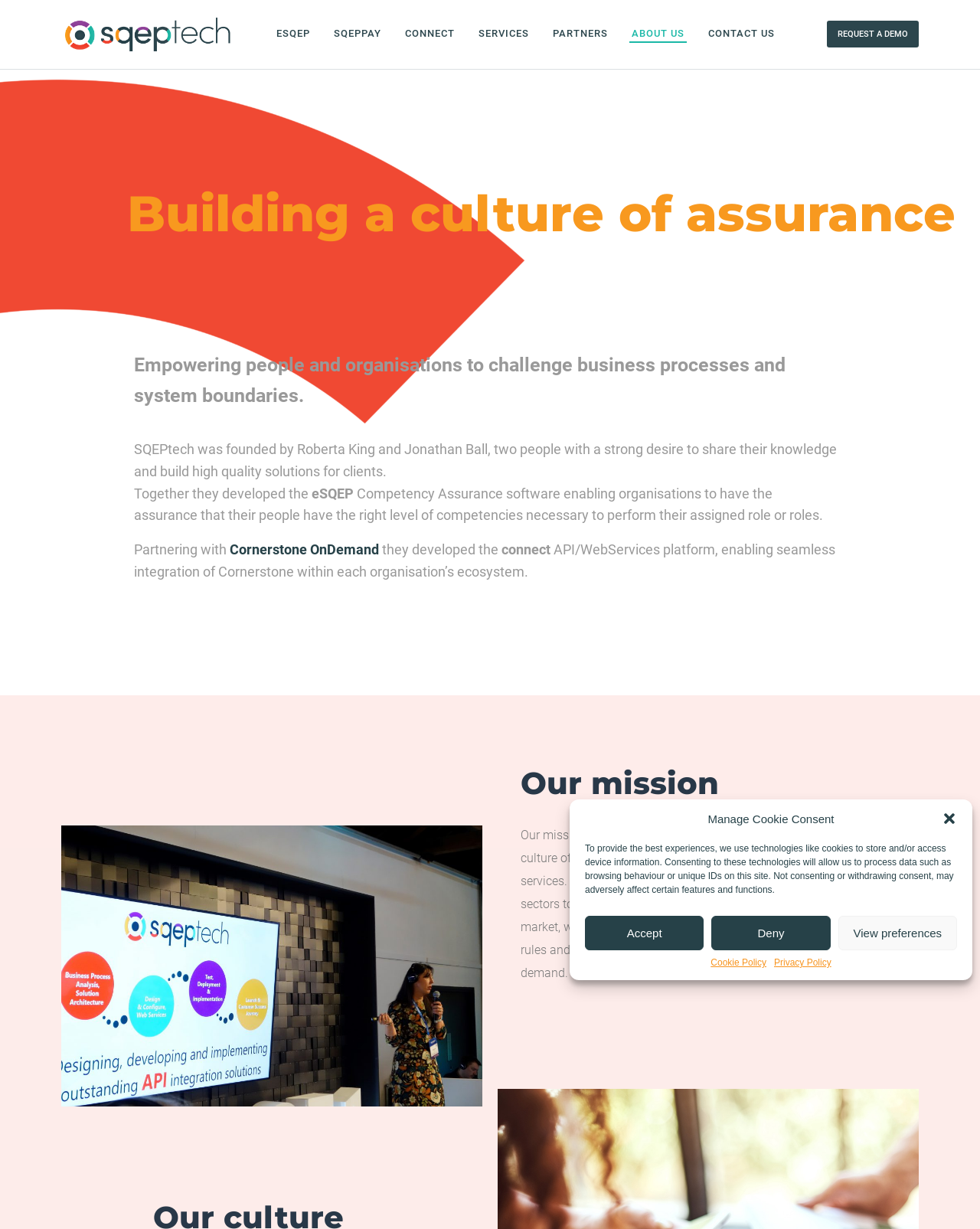Locate the bounding box coordinates of the element that should be clicked to execute the following instruction: "Request a demo".

[0.844, 0.017, 0.938, 0.039]